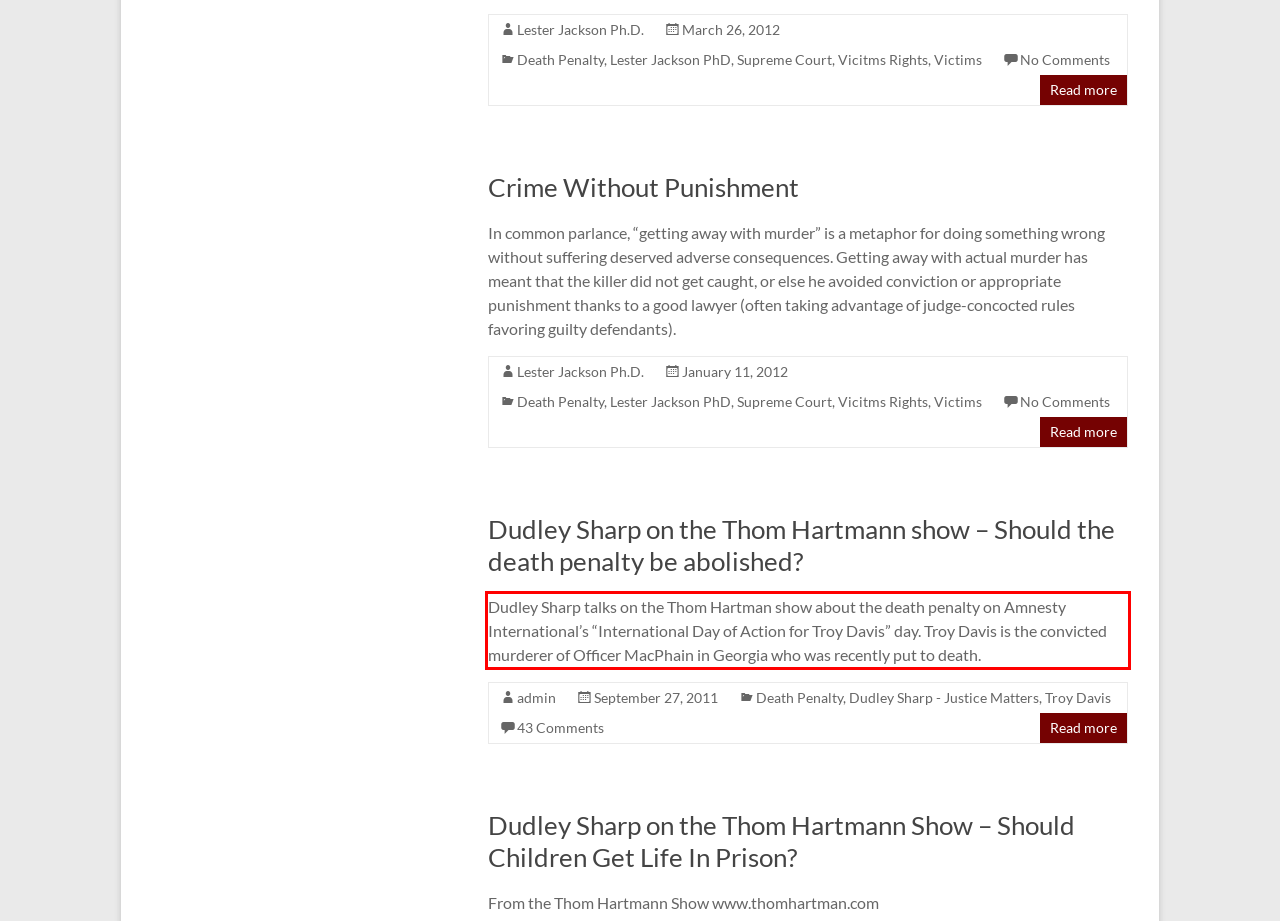Using the provided screenshot of a webpage, recognize the text inside the red rectangle bounding box by performing OCR.

Dudley Sharp talks on the Thom Hartman show about the death penalty on Amnesty International’s “International Day of Action for Troy Davis” day. Troy Davis is the convicted murderer of Officer MacPhain in Georgia who was recently put to death.